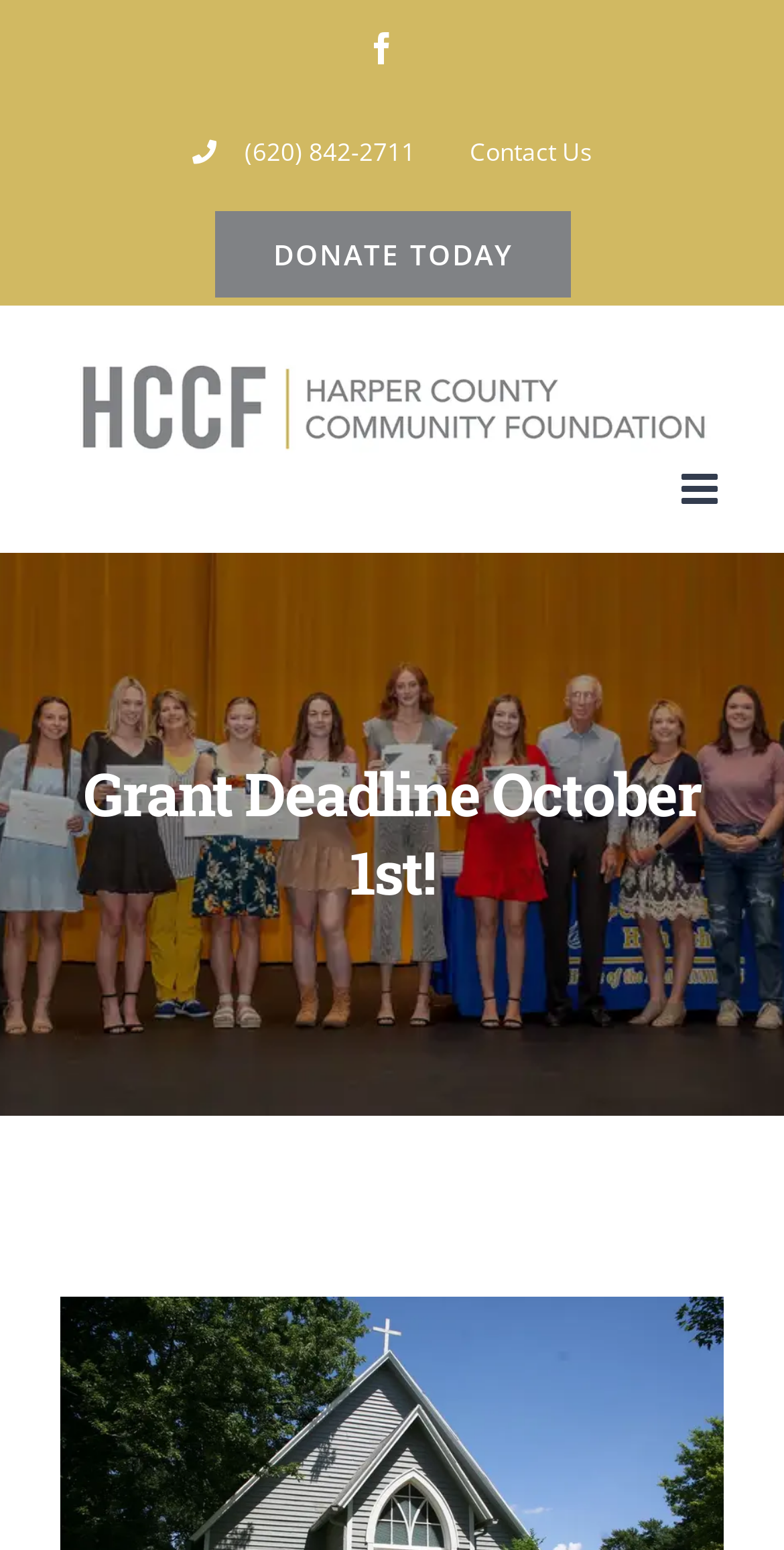How can I contact the Harper County Community Foundation?
Give a comprehensive and detailed explanation for the question.

The contact information can be found in the secondary menu, which includes a link to 'Contact Us' and a phone number '(620) 842-2711'.